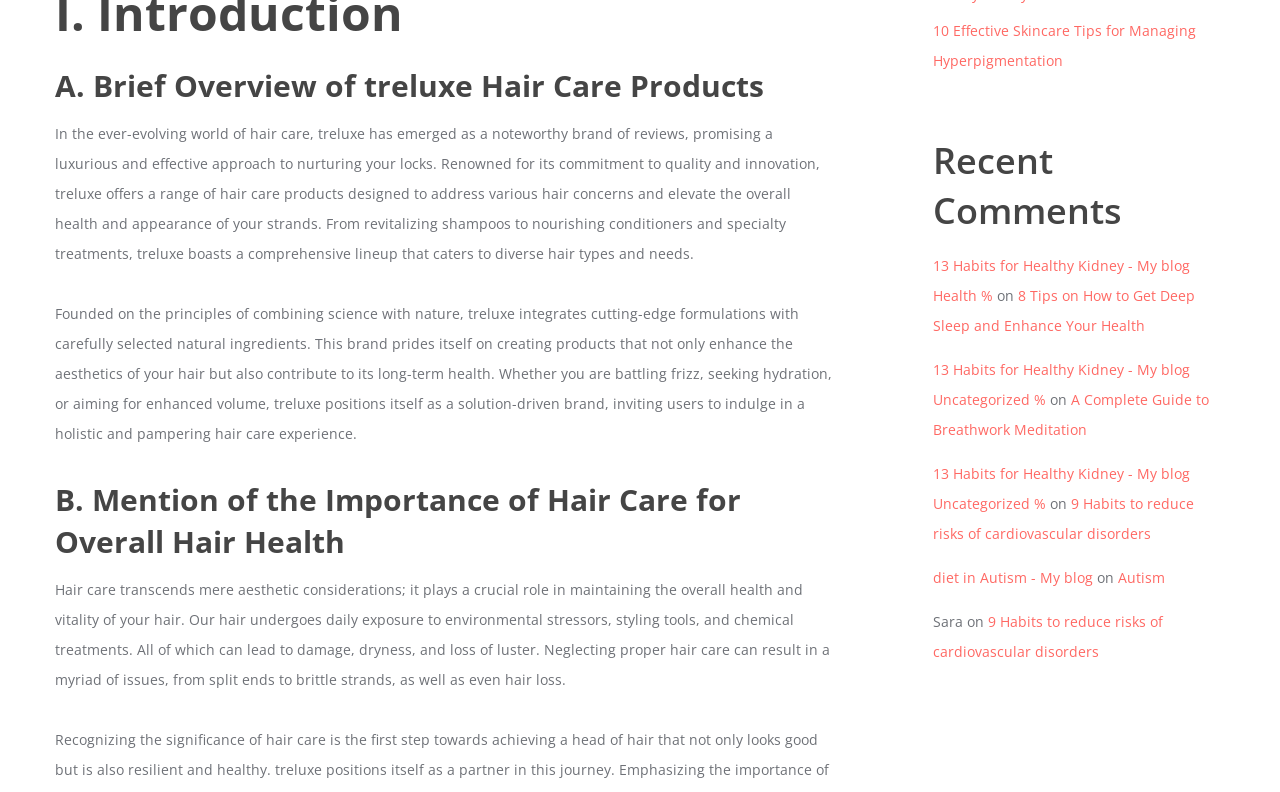Please provide the bounding box coordinates for the element that needs to be clicked to perform the following instruction: "Read the blog". The coordinates should be given as four float numbers between 0 and 1, i.e., [left, top, right, bottom].

None